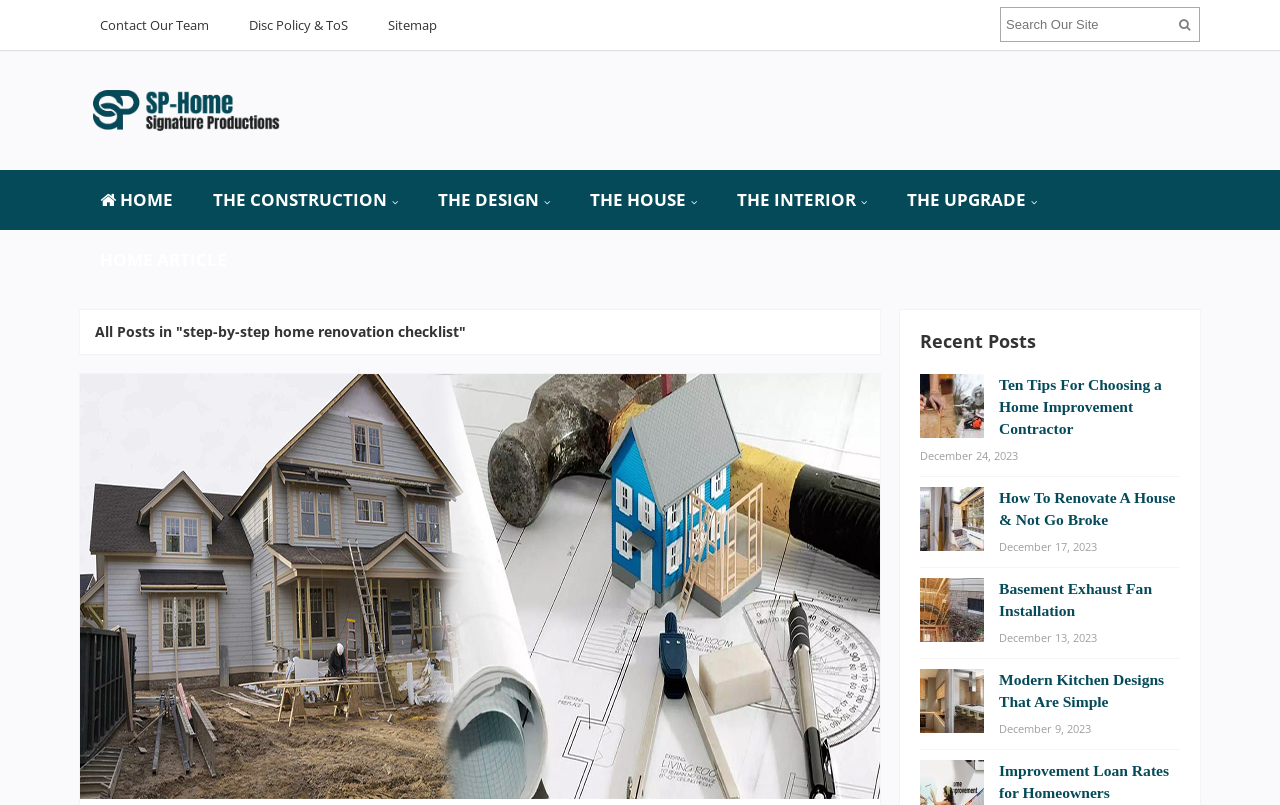Detail the various sections and features present on the webpage.

This webpage is a blog or article page focused on home renovation, specifically providing a step-by-step checklist. At the top, there is a navigation bar with links to "Contact Our Team", "Disc Policy & ToS", and "Sitemap" on the left, and a search box and a button with a magnifying glass icon on the right. Below the navigation bar, there is a logo of "Signature-Productions" with an image, followed by a horizontal menu with links to different sections of the website, including "HOME", "THE CONSTRUCTION", "THE DESIGN", "THE HOUSE", "THE INTERIOR", and "THE UPGRADE".

The main content of the page is divided into two sections. On the left, there is a list of recent posts, each with a title, an image, and a publication date. The posts include "How To Get Started Major Home Remodeling", "Ten Tips For Choosing a Home Improvement Contractor", "How To Renovate A House & Not Go Broke", "Basement Exhaust Fan Installation", "Modern Kitchen Designs That Are Simple", and "Improvement Loan Rates for Homeowners". On the right, there is a header with the title "All Posts in 'step-by-step home renovation checklist'".